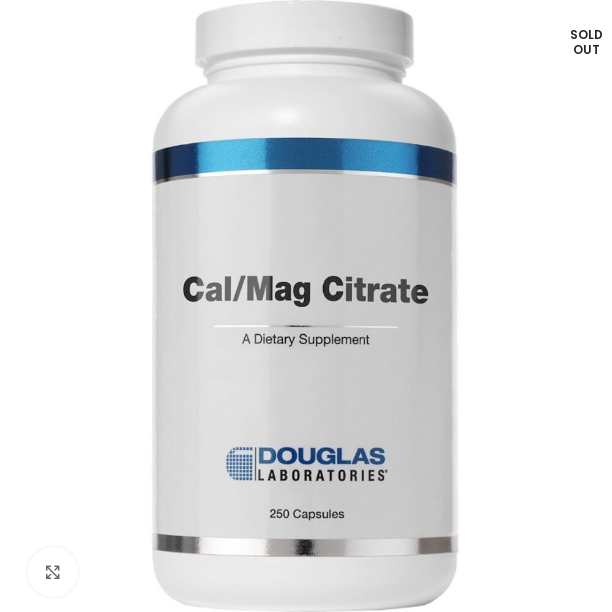Give a thorough and detailed caption for the image.

This image features a bottle of Cal/Mag Citrate dietary supplement from Douglas Laboratories. The sleek, white container prominently displays the product name, "Cal/Mag Citrate," along with the description stating it contains "250 Capsules." A subtle blue accent runs around the top of the bottle, complementing the professional branding of Douglas Laboratories. In the upper right corner, the label indicates that the product is "SOLD OUT," suggesting its popularity and demand. This supplement is designed to provide bioavailable calcium and magnesium in citrate form, which is essential for maintaining strong bones and overall health.